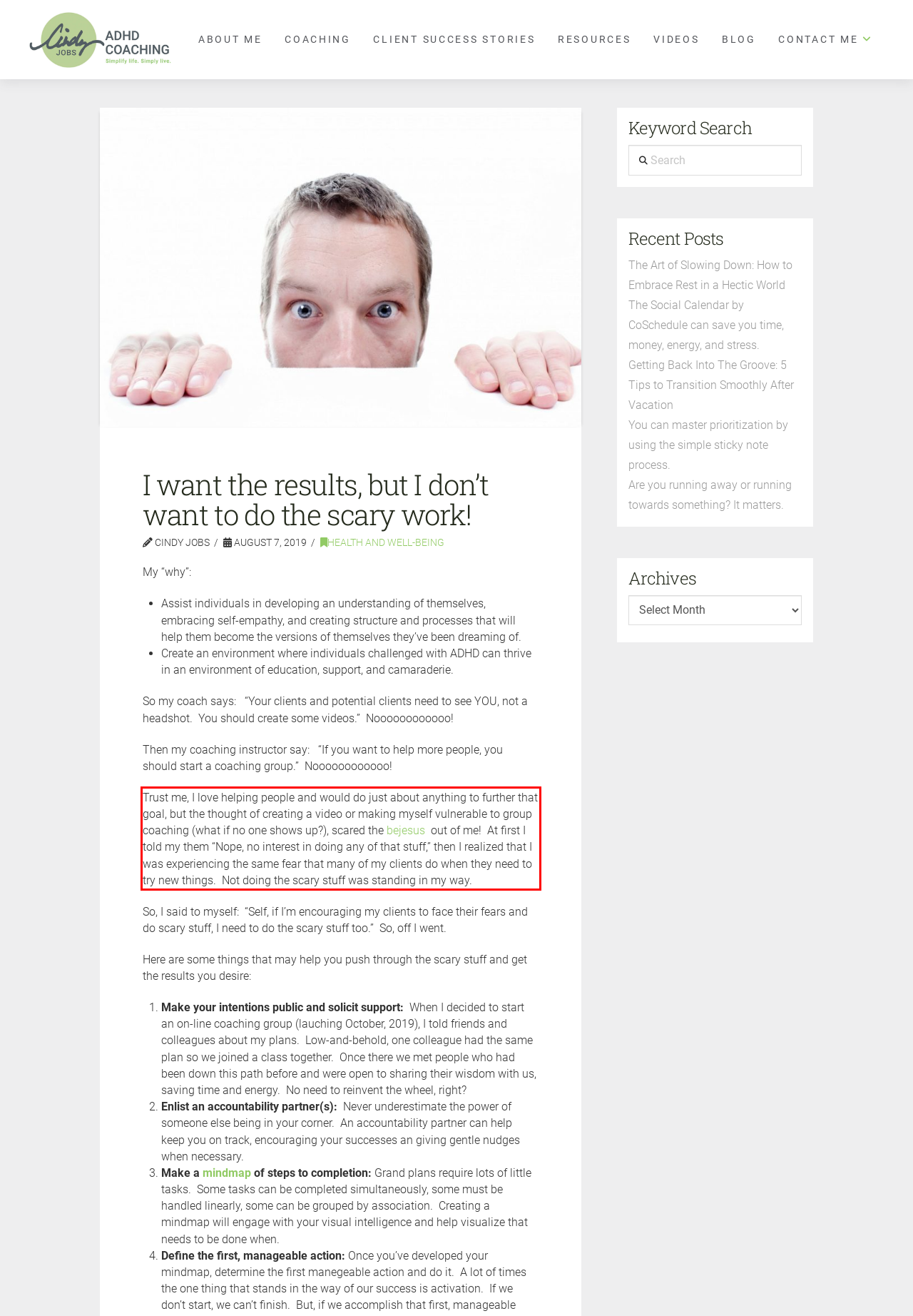Identify the red bounding box in the webpage screenshot and perform OCR to generate the text content enclosed.

Trust me, I love helping people and would do just about anything to further that goal, but the thought of creating a video or making myself vulnerable to group coaching (what if no one shows up?), scared the bejesus out of me! At first I told my them “Nope, no interest in doing any of that stuff,” then I realized that I was experiencing the same fear that many of my clients do when they need to try new things. Not doing the scary stuff was standing in my way.